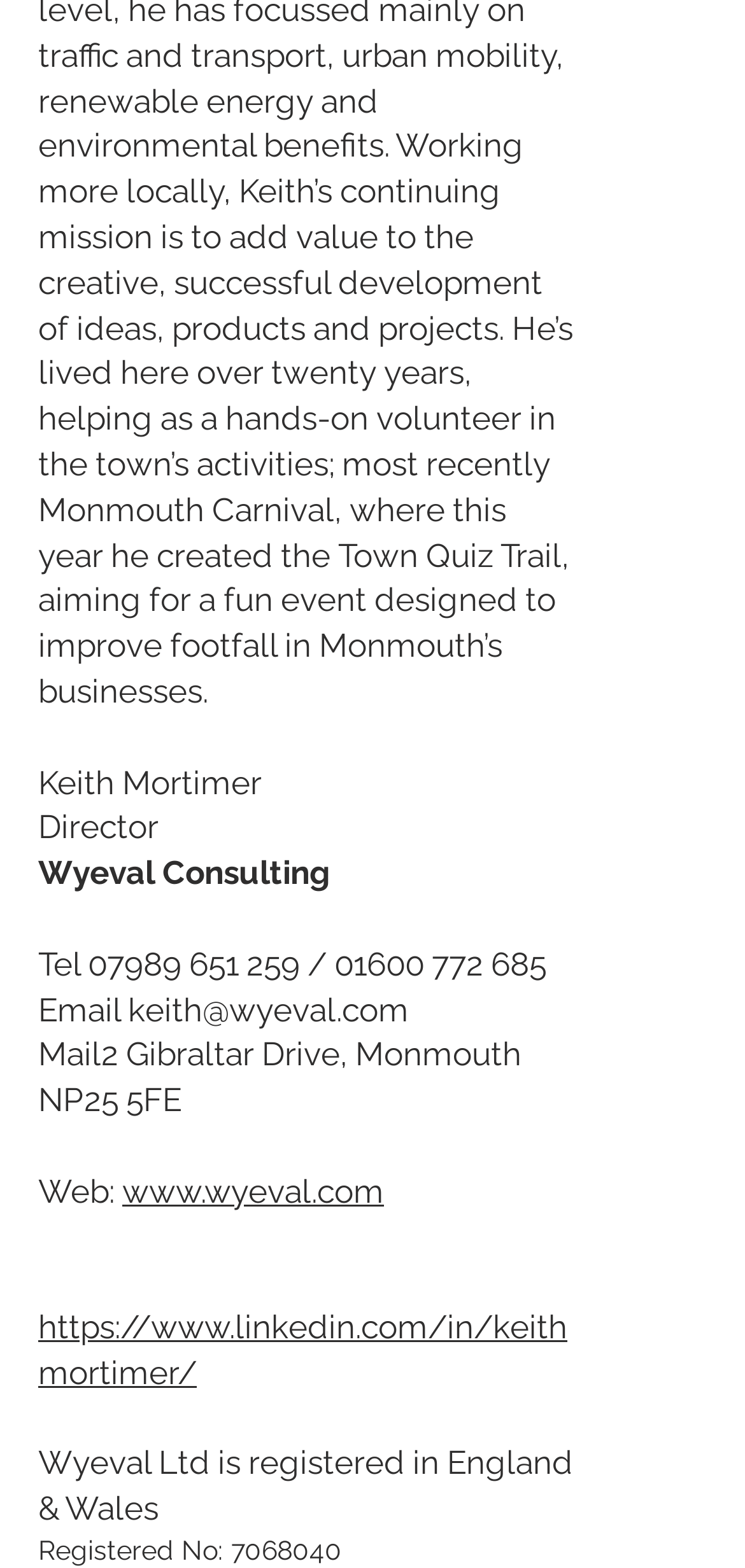Answer succinctly with a single word or phrase:
What is the name of the director?

Keith Mortimer